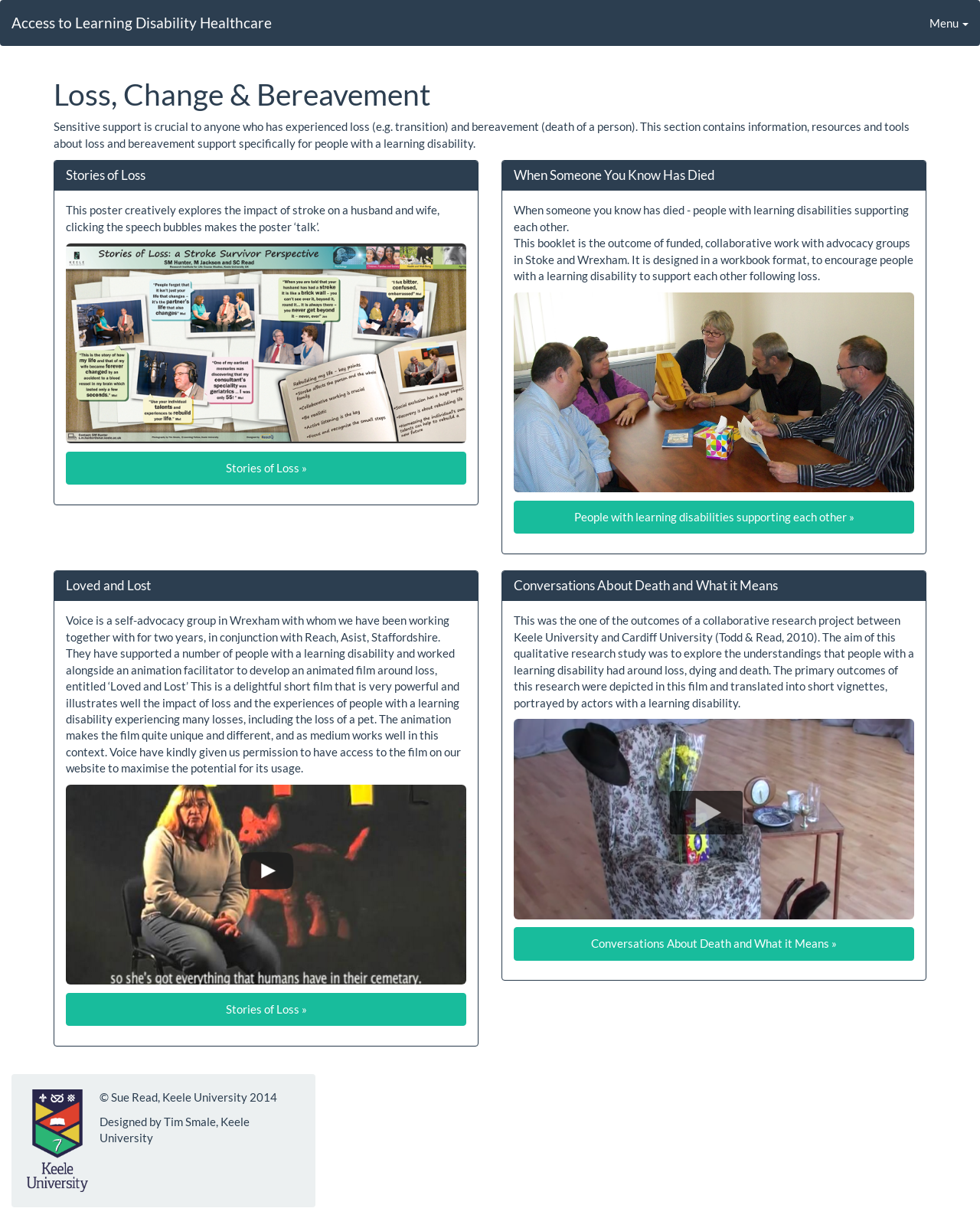Explain the webpage in detail.

The webpage is about Loss, Change, and Bereavement, specifically focusing on support for people with learning disabilities. At the top left, there is a link to "Access to Learning Disability Healthcare". On the top right, there is a "Menu" link. 

Below the menu, a heading "Loss, Change & Bereavement" is centered, followed by a paragraph of text that explains the importance of sensitive support for people who have experienced loss or bereavement. 

The page is divided into four sections, each with a heading and related content. The first section, "Stories of Loss", is on the left side of the page and features a poster about a stroke survivor's perspective, accompanied by an image and a link to more stories. 

The second section, "When Someone You Know Has Died", is on the right side of the page and includes a booklet about people with learning disabilities supporting each other, accompanied by an image and a link to more information. 

The third section, "Loved and Lost", is on the left side of the page and features an animated film about loss, accompanied by a descriptive text, an image, and a link to more stories. 

The fourth section, "Conversations About Death and What it Means", is on the right side of the page and includes a film about people with learning disabilities' understandings of loss, dying, and death, accompanied by an image and a link to more information. 

At the bottom of the page, there is a small image and two lines of text, one indicating the copyright and the other indicating the designer of the webpage.